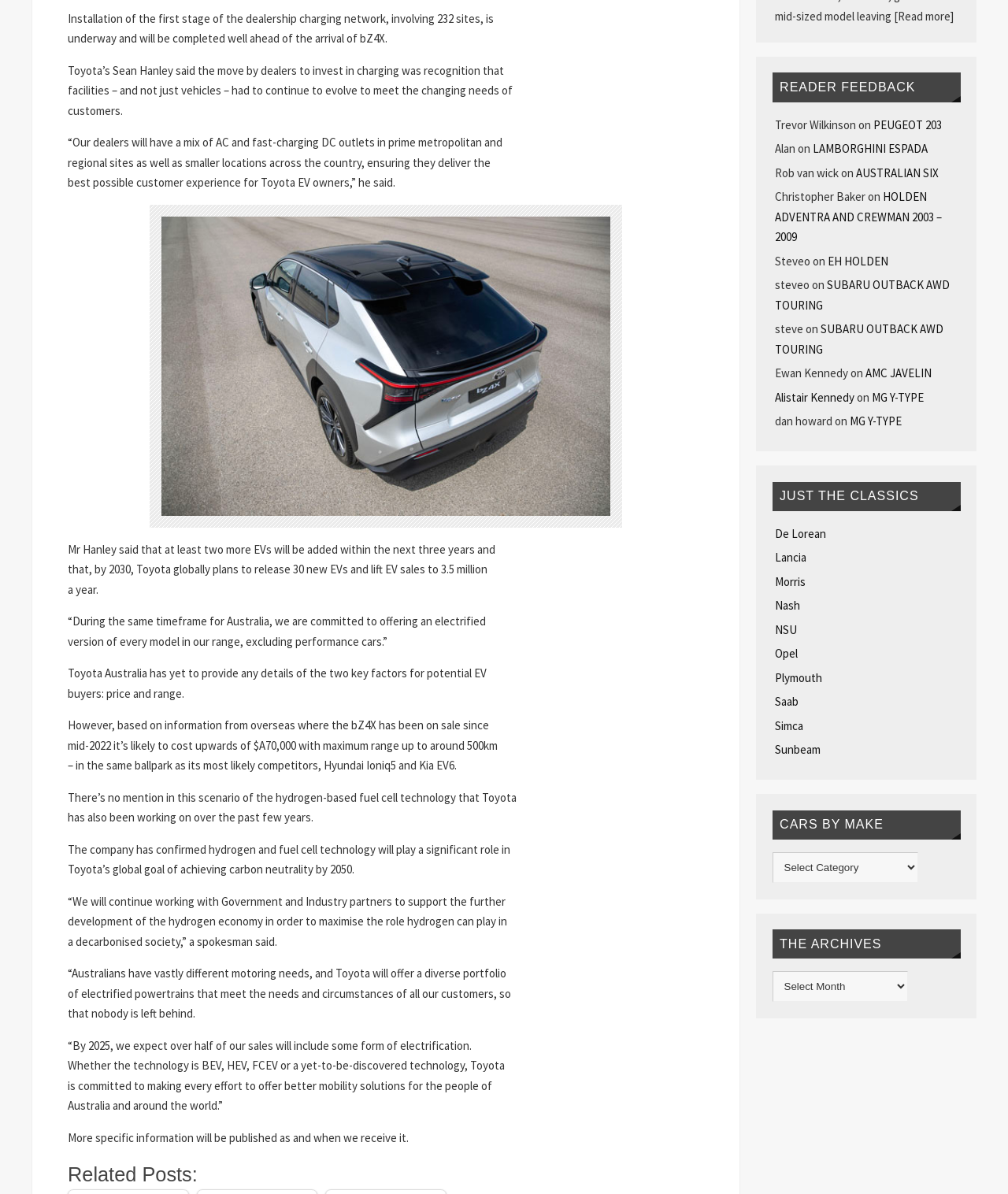Locate the bounding box coordinates of the element that should be clicked to execute the following instruction: "Click on 'READER FEEDBACK'".

[0.766, 0.061, 0.953, 0.086]